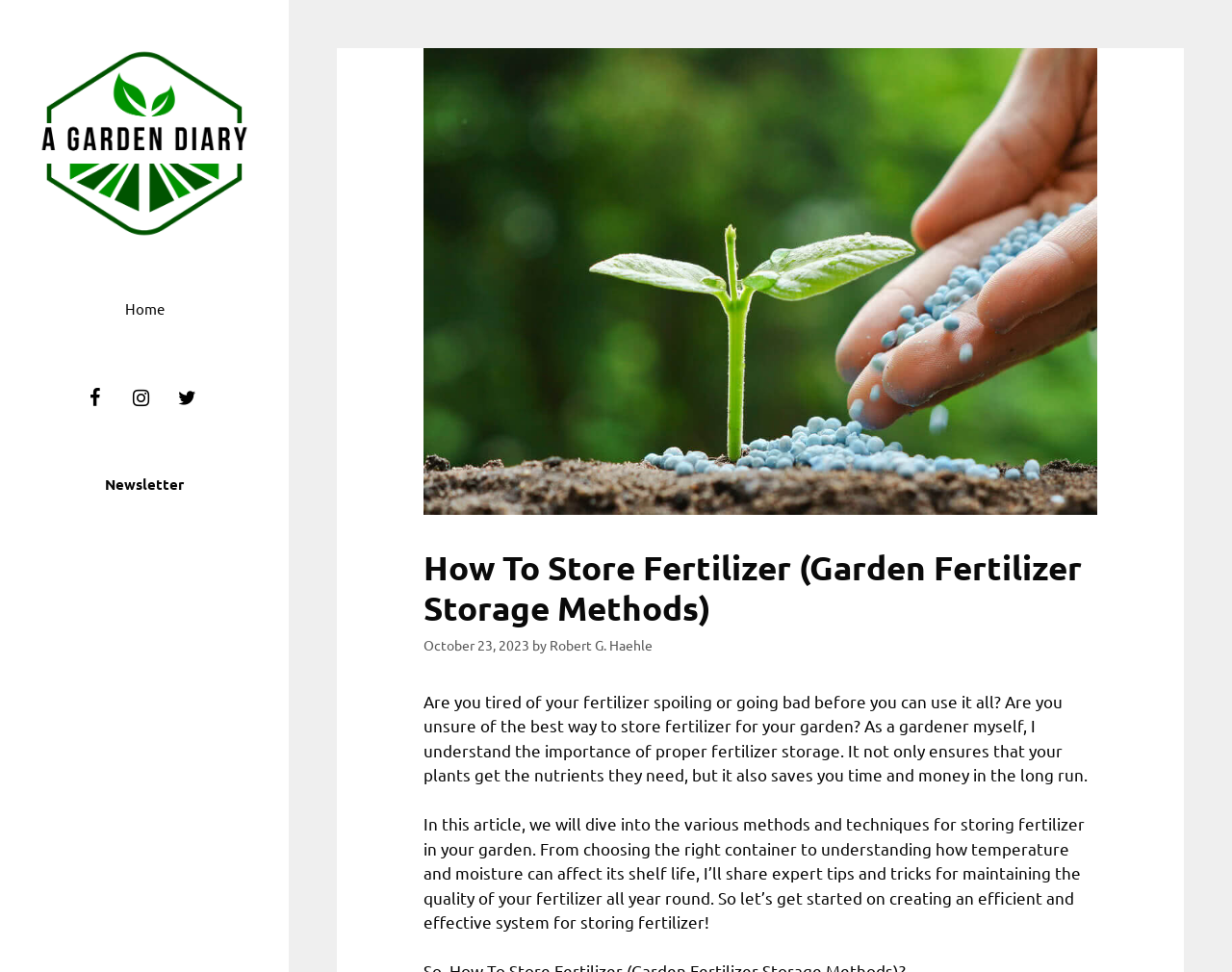What is the importance of proper fertilizer storage?
Can you give a detailed and elaborate answer to the question?

The importance of proper fertilizer storage is mentioned in the introductory paragraph, which states that it not only ensures that plants get the nutrients they need but also saves time and money in the long run. This implies that proper storage prevents fertilizer from spoiling or going bad, which would result in financial losses and wasted time.